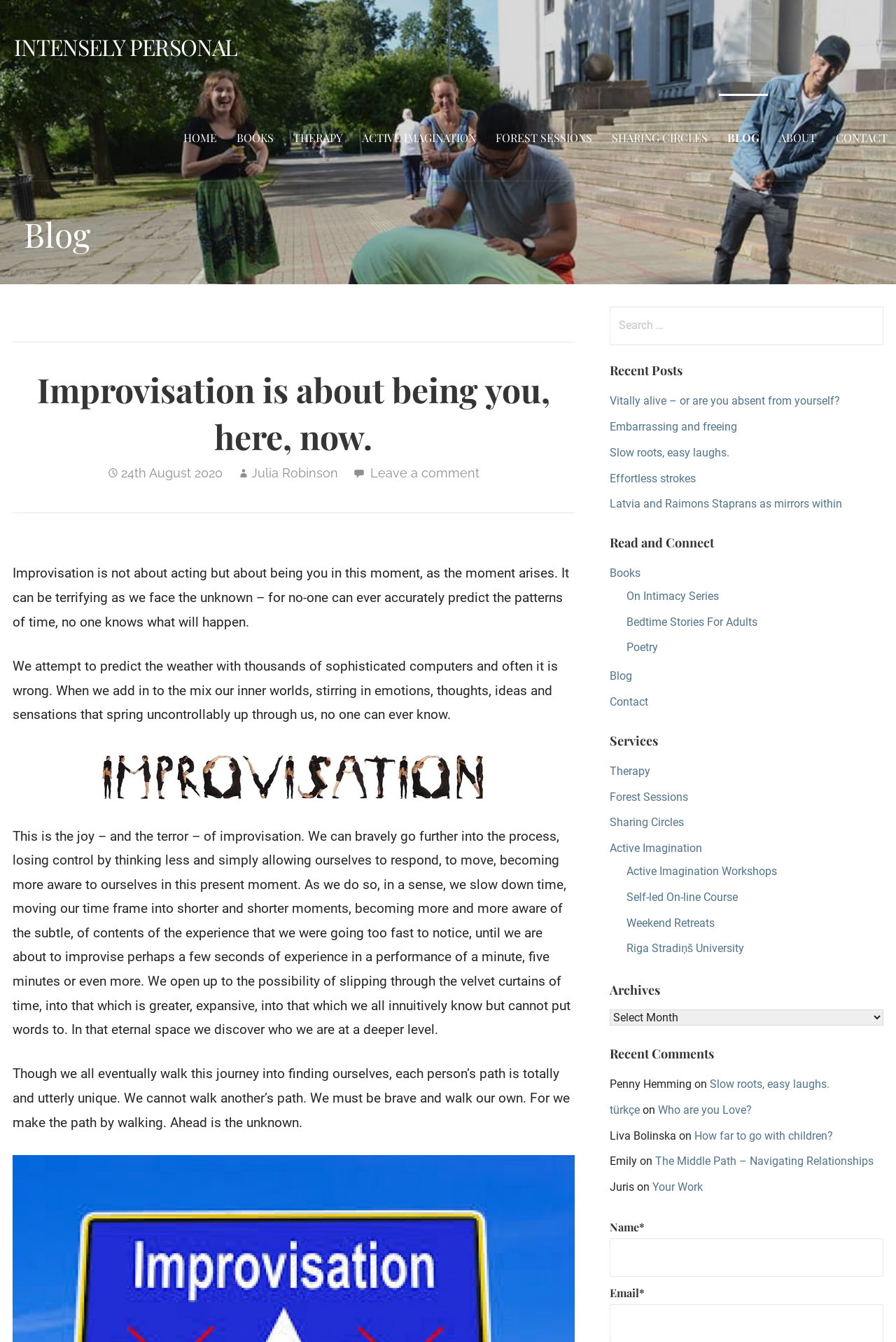Please identify the bounding box coordinates of the clickable area that will fulfill the following instruction: "Click on the 'HOME' link". The coordinates should be in the format of four float numbers between 0 and 1, i.e., [left, top, right, bottom].

[0.195, 0.07, 0.252, 0.135]